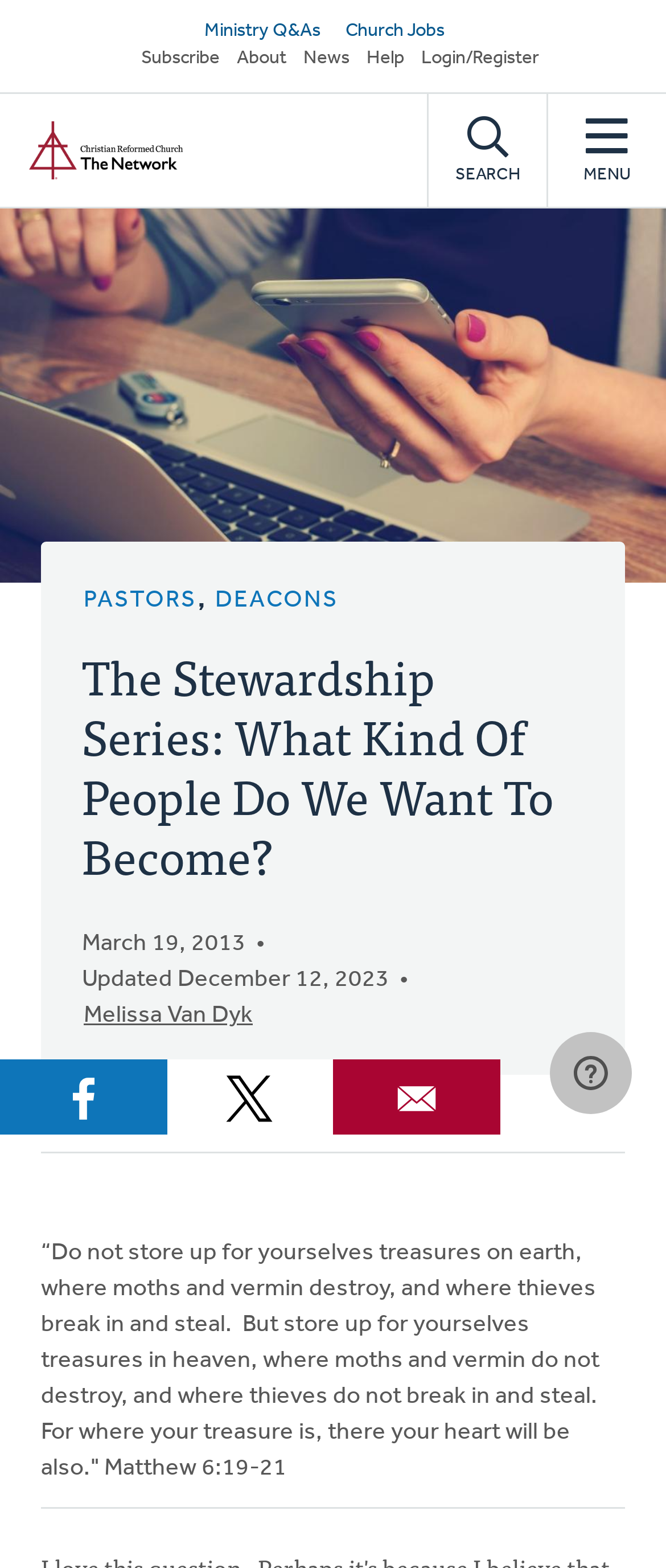Please respond to the question with a concise word or phrase:
What is the title of the article?

The Stewardship Series